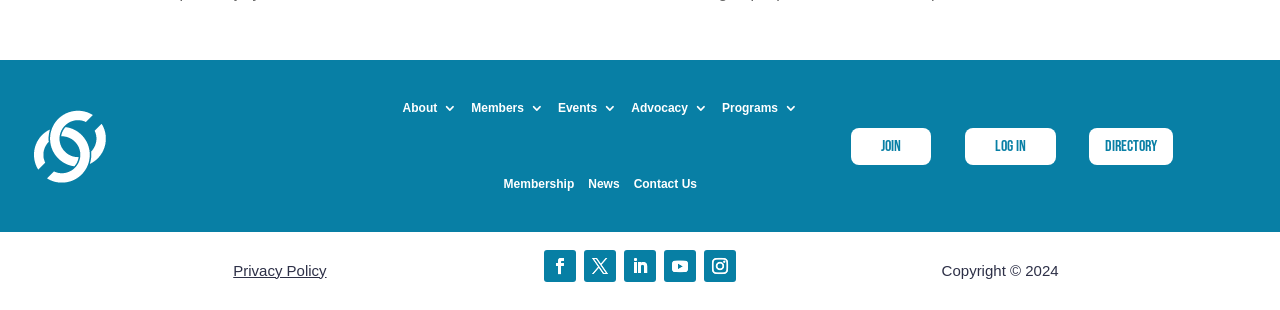Please provide a comprehensive response to the question based on the details in the image: What is the year of the copyright?

I looked at the bottom right of the webpage and found a static text element that says 'Copyright © 2024'. This indicates that the year of the copyright is 2024.